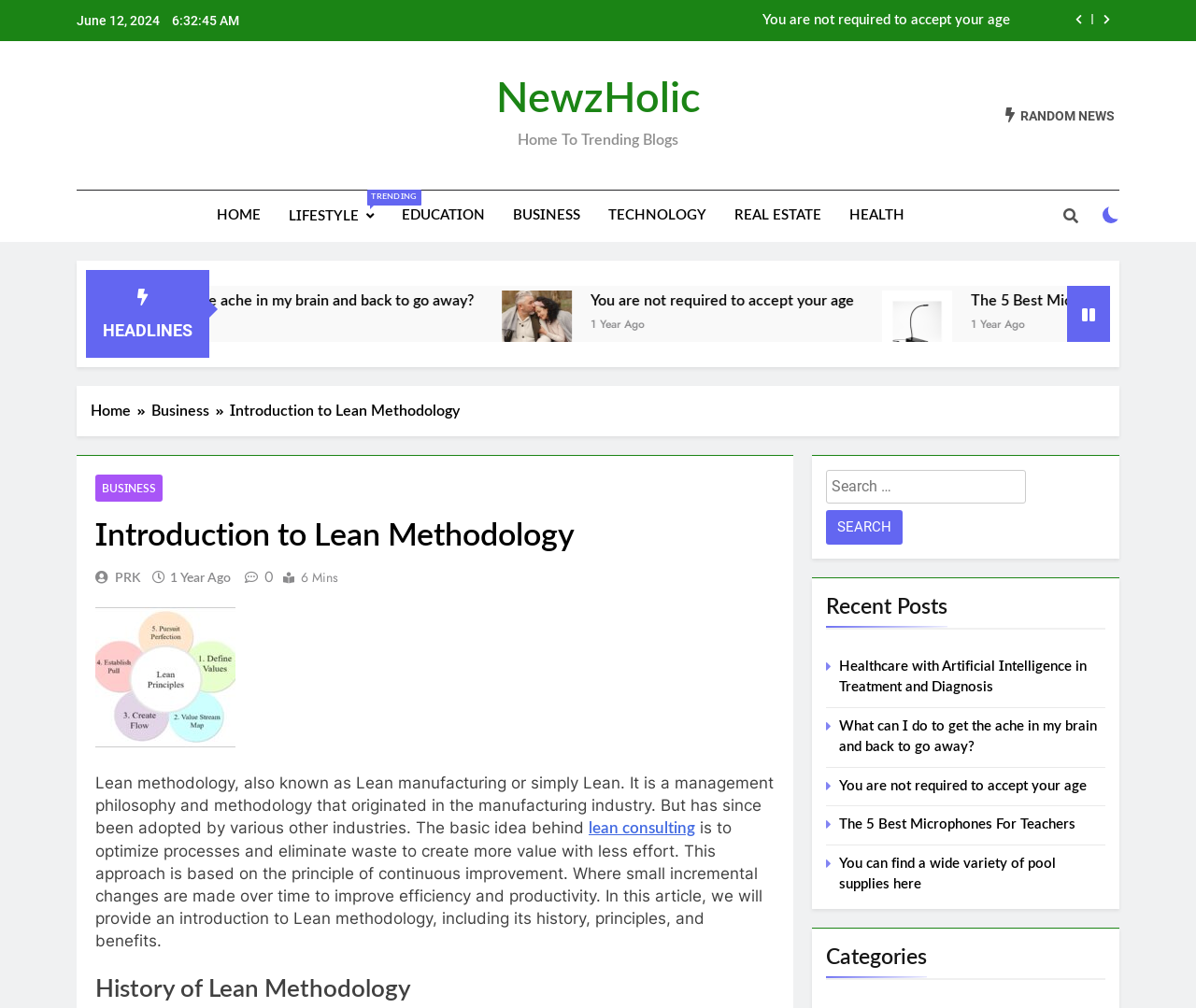Write an extensive caption that covers every aspect of the webpage.

This webpage is about introducing Lean Methodology, a management philosophy and methodology that originated in the manufacturing industry but has since been adopted by various other industries. At the top of the page, there is a date and time displayed, "June 12, 2024" and "6:32:45 AM", respectively. 

On the top-right corner, there are two buttons with icons, followed by a list item "The 5 Best Microphones For Teachers" and another button with an icon. Below these elements, there is a link "NewzHolic" and a static text "Home To Trending Blogs". 

On the left side of the page, there is a navigation menu with links to "HOME", "LIFESTYLE TRENDING", "EDUCATION", "BUSINESS", "TECHNOLOGY", "REAL ESTATE", and "HEALTH". 

In the main content area, there is a heading "HEADLINES" followed by two figures with links and images. The first figure has a link "Age" and an image, and the second figure has a link "Mikrofon Schwanenhals" and an image. 

Below these figures, there is a navigation "Breadcrumbs" with links to "Home", "Business", and "Introduction to Lean Methodology". The main content starts with a heading "Introduction to Lean Methodology" followed by a static text describing what Lean methodology is. 

The text is divided into sections, including "History of Lean Methodology", and there are links to related topics such as "lean consulting". There is also a search box on the right side of the page with a button "Search". 

At the bottom of the page, there are headings "Recent Posts" and "Categories", followed by links to various articles and categories, respectively.